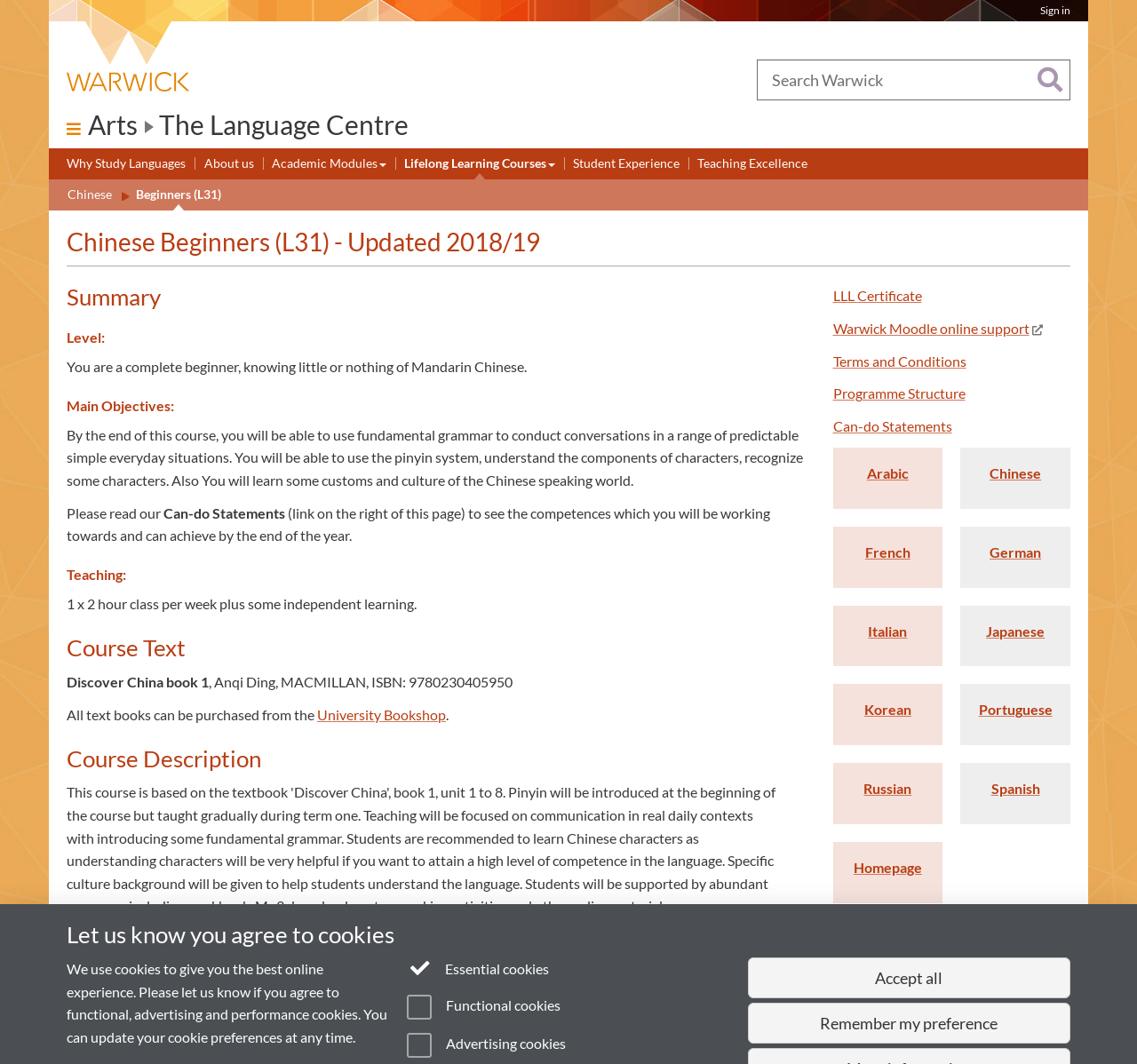Locate the bounding box coordinates of the UI element described by: "Study". Provide the coordinates as four float numbers between 0 and 1, formatted as [left, top, right, bottom].

[0.176, 0.07, 0.199, 0.082]